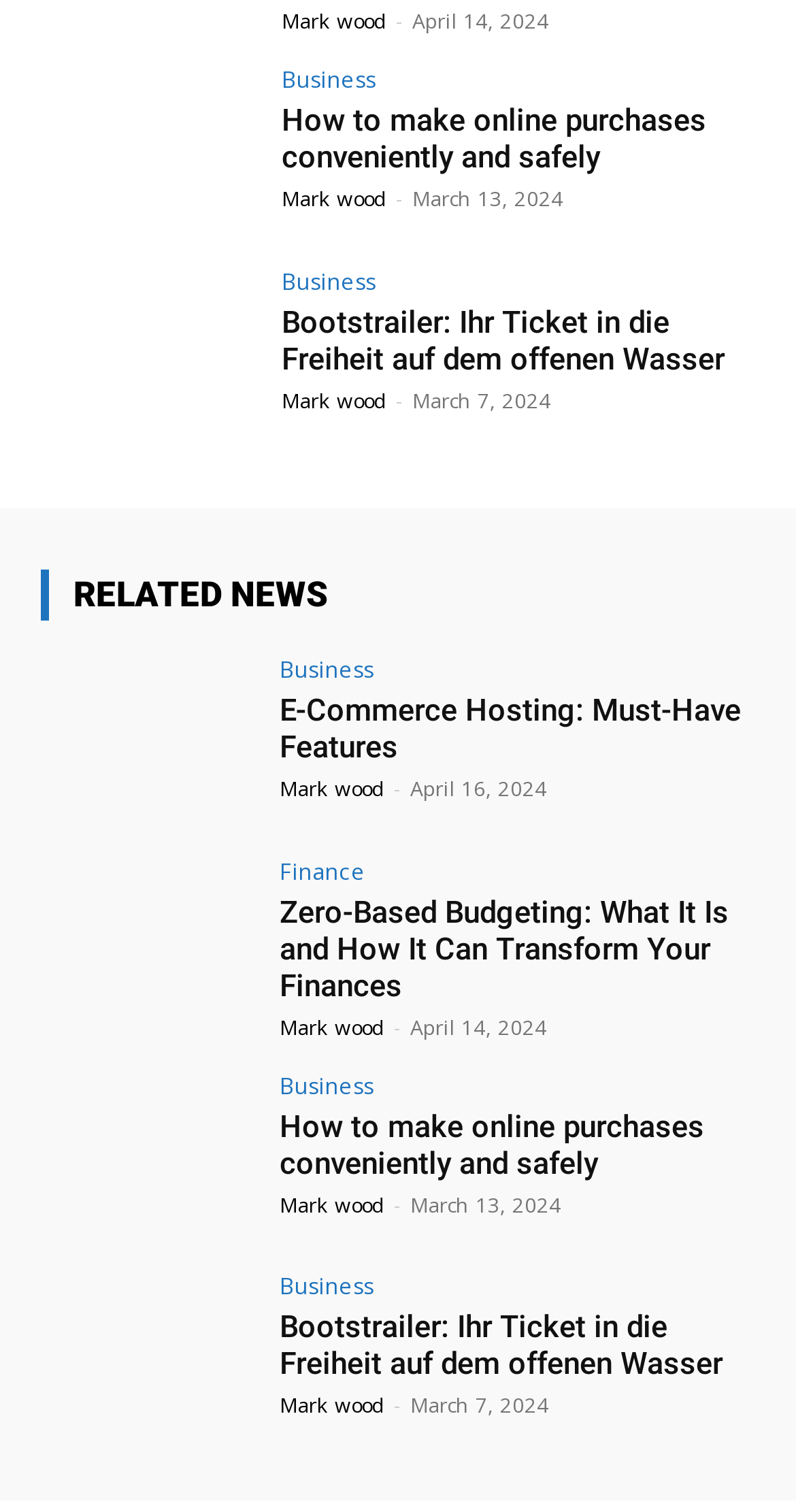Determine the bounding box coordinates for the region that must be clicked to execute the following instruction: "View 'Bootstrailer: Ihr Ticket in die Freiheit auf dem offenen Wasser'".

[0.051, 0.178, 0.321, 0.285]